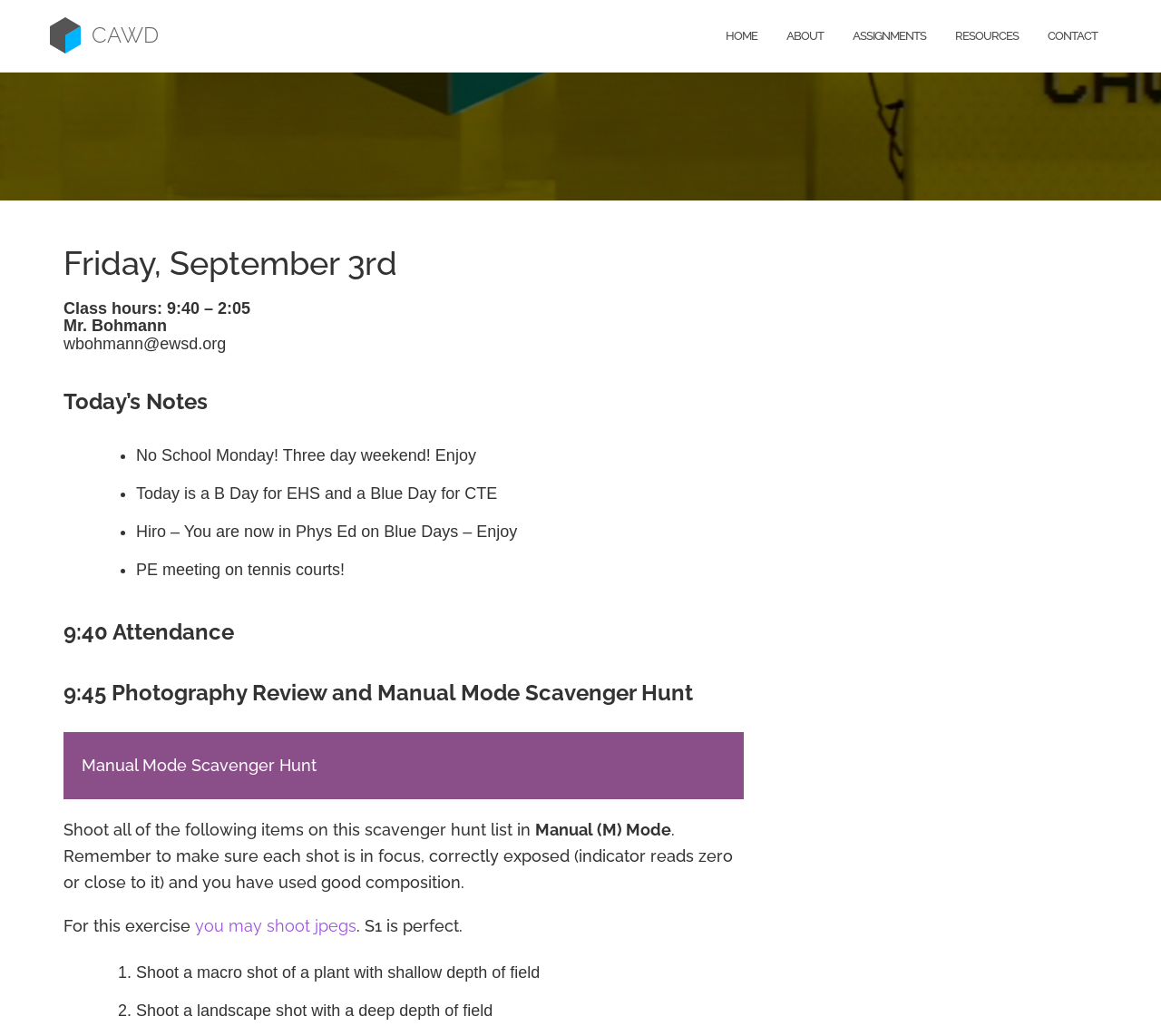Respond to the following query with just one word or a short phrase: 
What is the photography assignment for today?

Manual Mode Scavenger Hunt